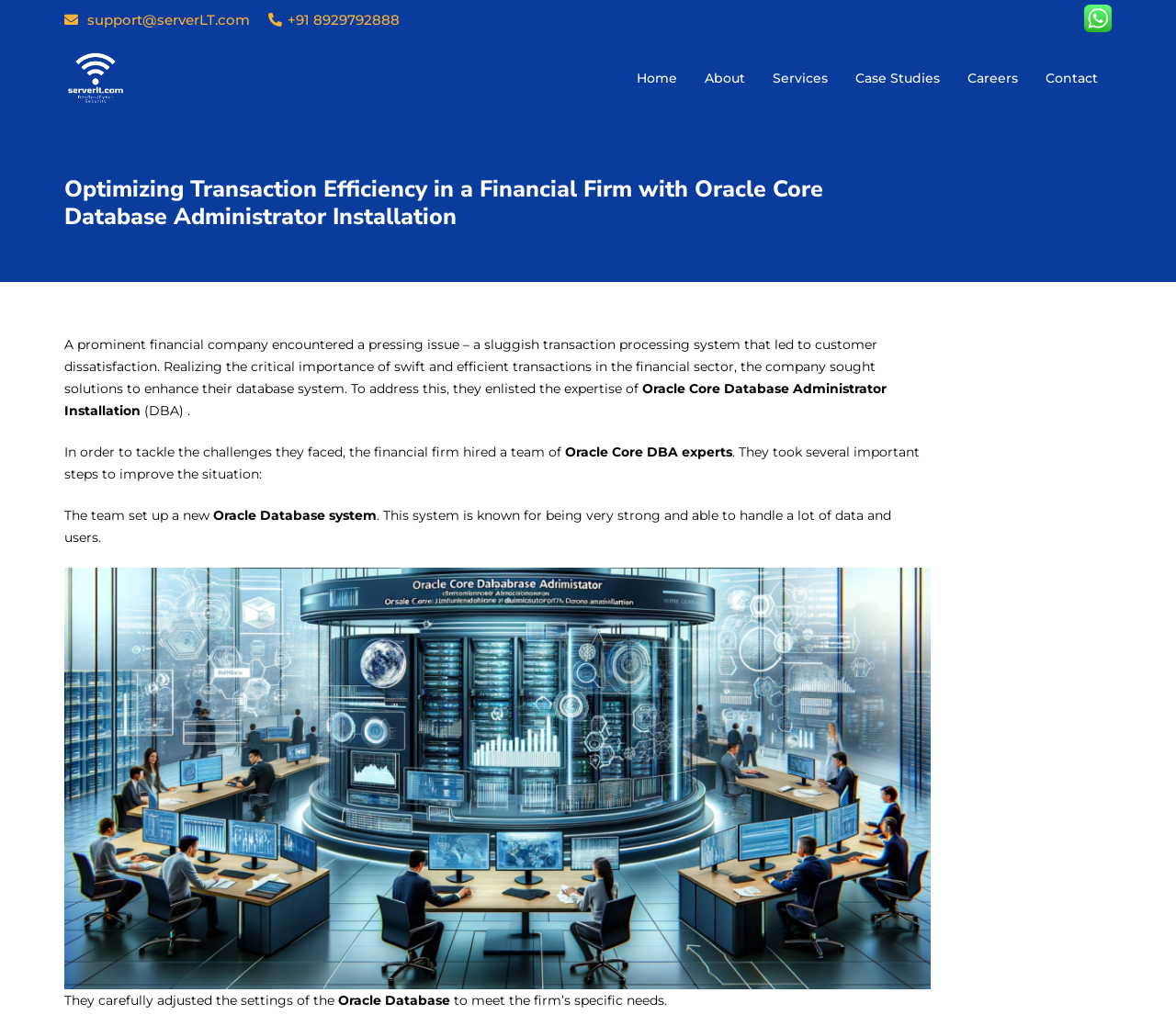Answer the question in a single word or phrase:
What was the goal of the Oracle Core DBA experts?

Enhancing the database system